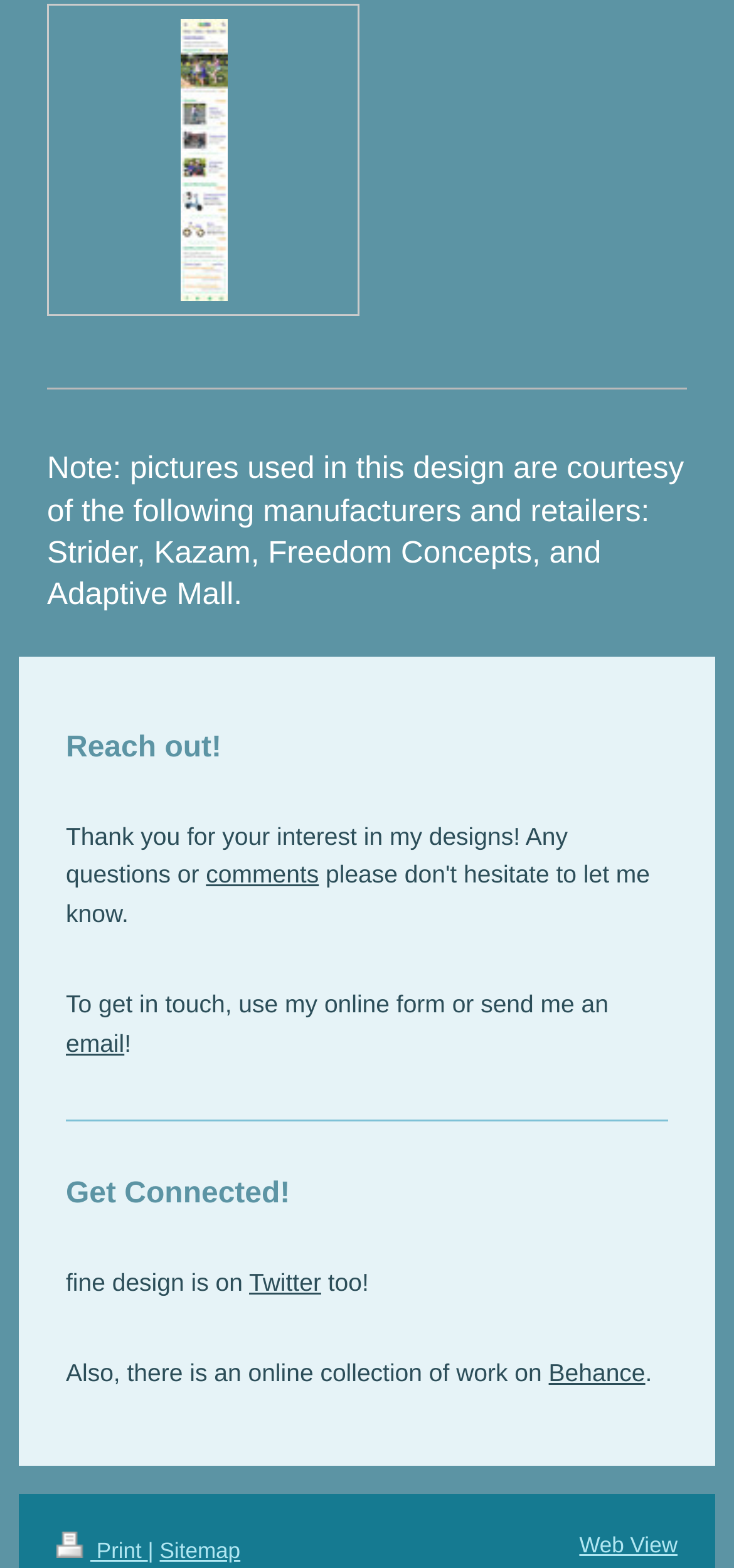Find the bounding box coordinates of the area to click in order to follow the instruction: "leave a comment".

[0.281, 0.549, 0.434, 0.567]